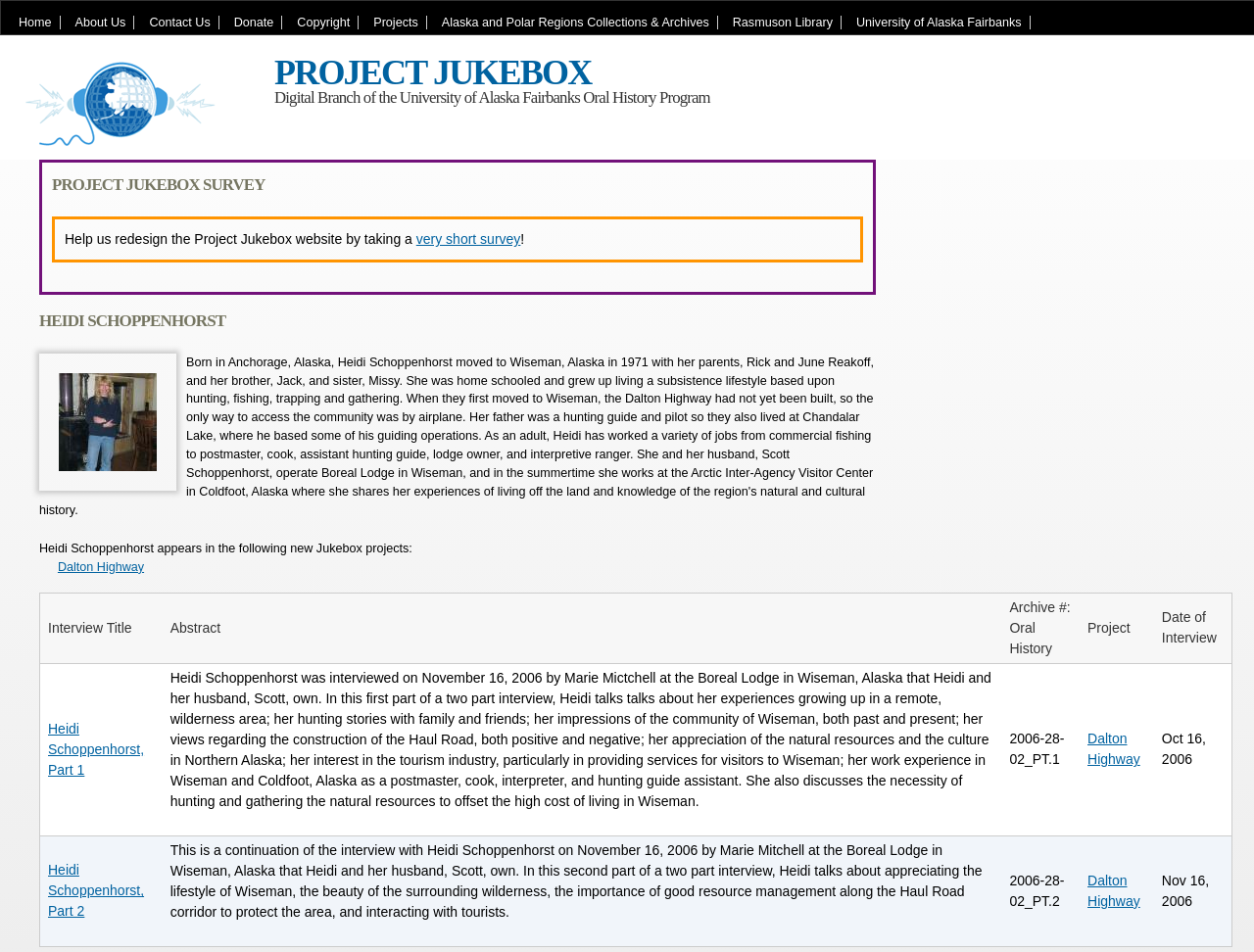Locate the UI element described by title="Project Jukebox" in the provided webpage screenshot. Return the bounding box coordinates in the format (top-left x, top-left y, bottom-right x, bottom-right y), ensuring all values are between 0 and 1.

[0.008, 0.148, 0.203, 0.165]